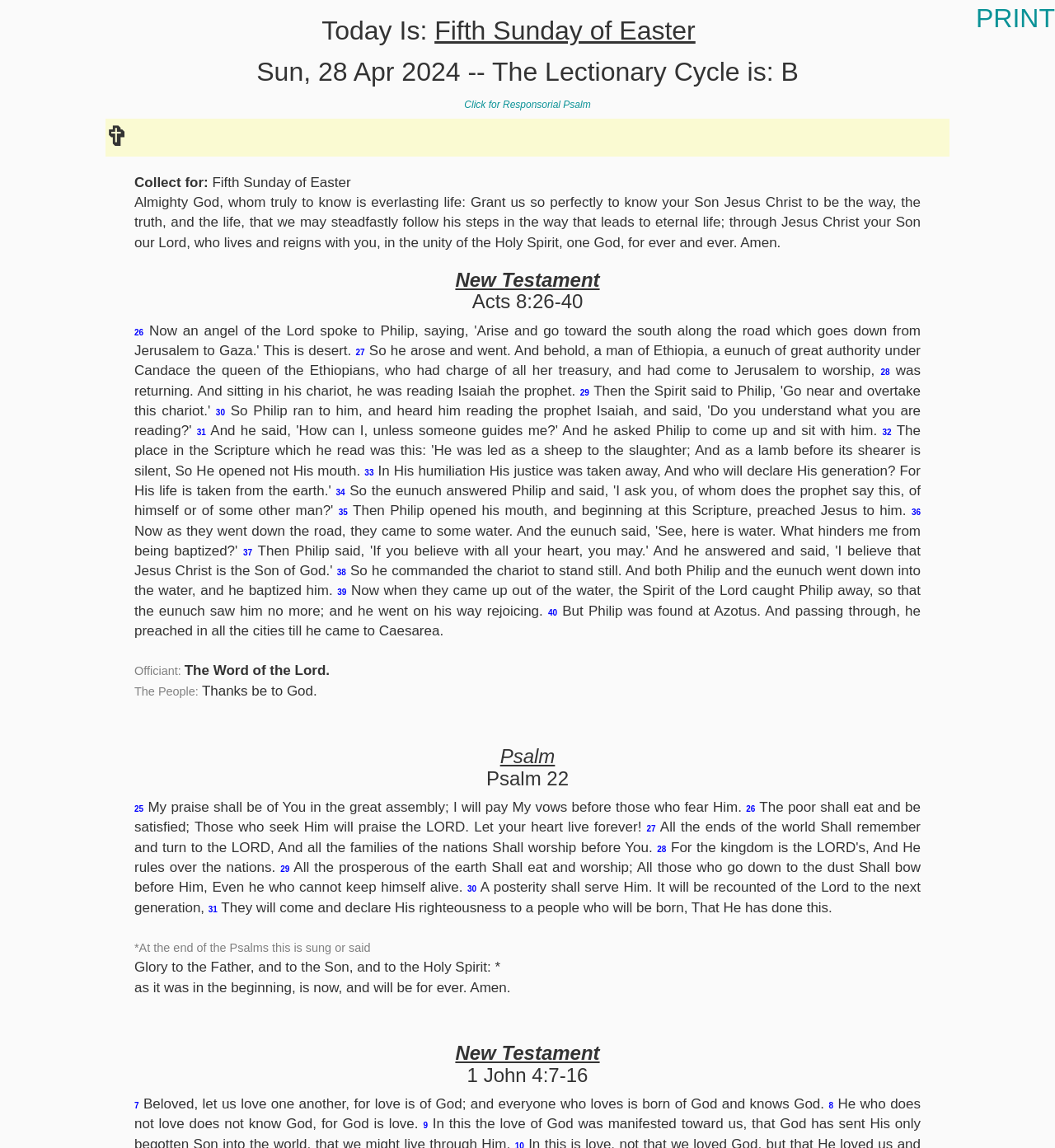What is the Officiant's response?
Please answer the question with a detailed response using the information from the screenshot.

I found the Officiant's response by looking at the StaticText element with the text 'Officiant:' and then the next element with the text 'The Word of the Lord.'.